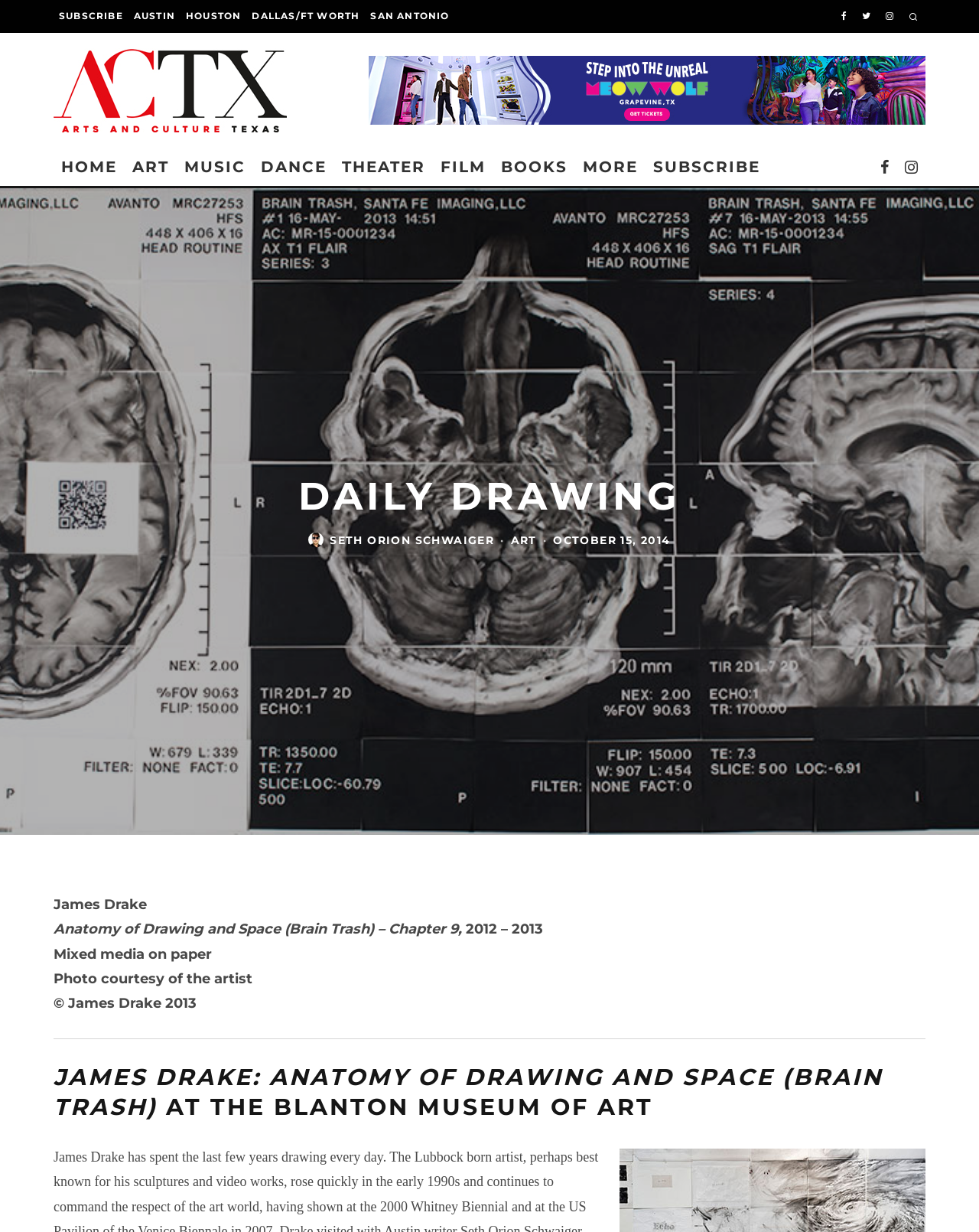What is the date of the artwork?
Provide a detailed and extensive answer to the question.

I found the answer by looking at the heading element that describes the artwork, which mentions 'James Drake Anatomy of Drawing and Space (Brain Trash) – Chapter 9, 2012 – 2013 Mixed media on paper Photo courtesy of the artist © James Drake 2013'. The '2012 – 2013' part indicates the date of the artwork.